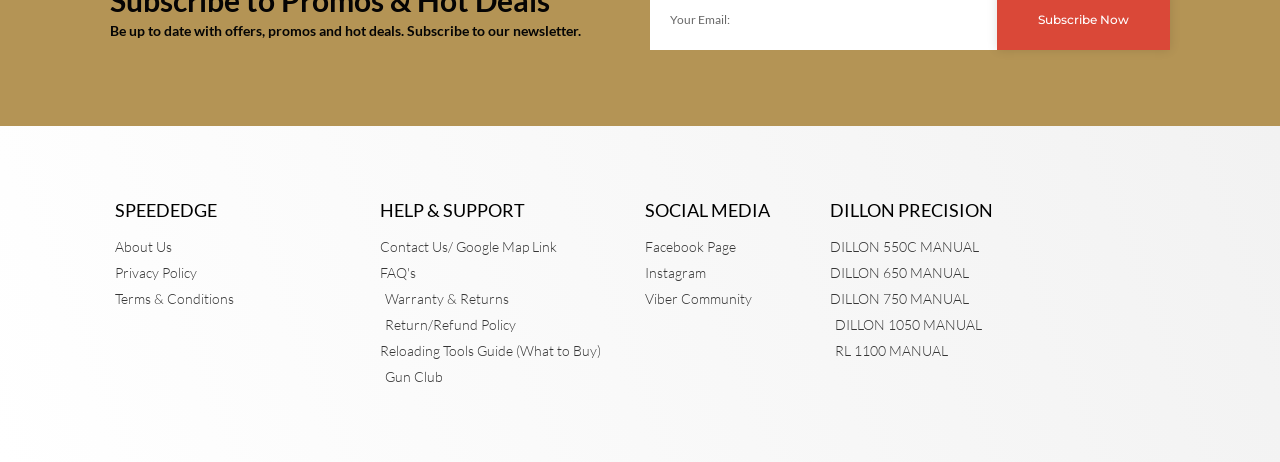Determine the bounding box coordinates for the area that should be clicked to carry out the following instruction: "Click on Phase I: Analysis button".

None